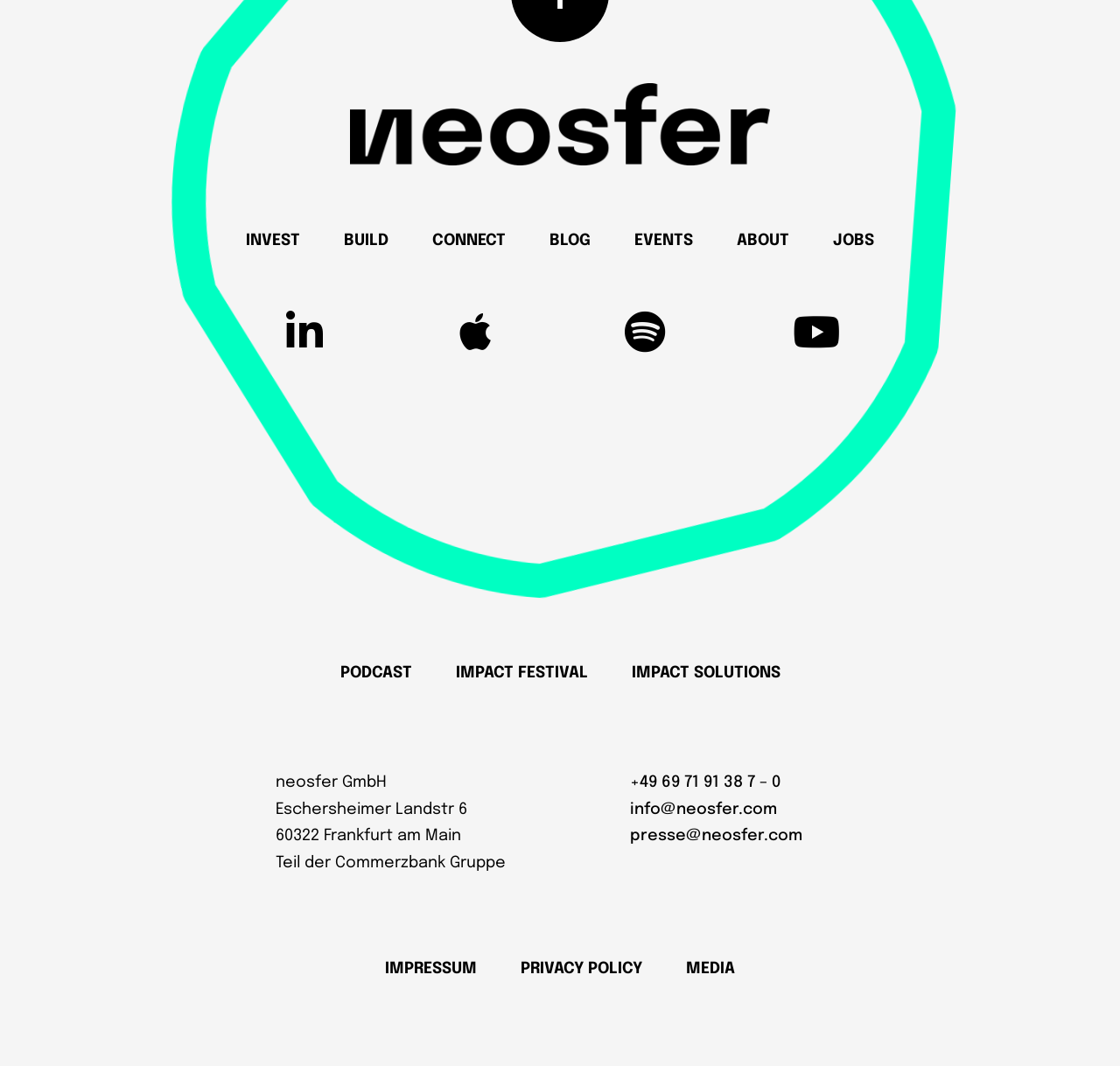Based on the element description Privacy policy, identify the bounding box coordinates for the UI element. The coordinates should be in the format (top-left x, top-left y, bottom-right x, bottom-right y) and within the 0 to 1 range.

[0.445, 0.922, 0.593, 0.947]